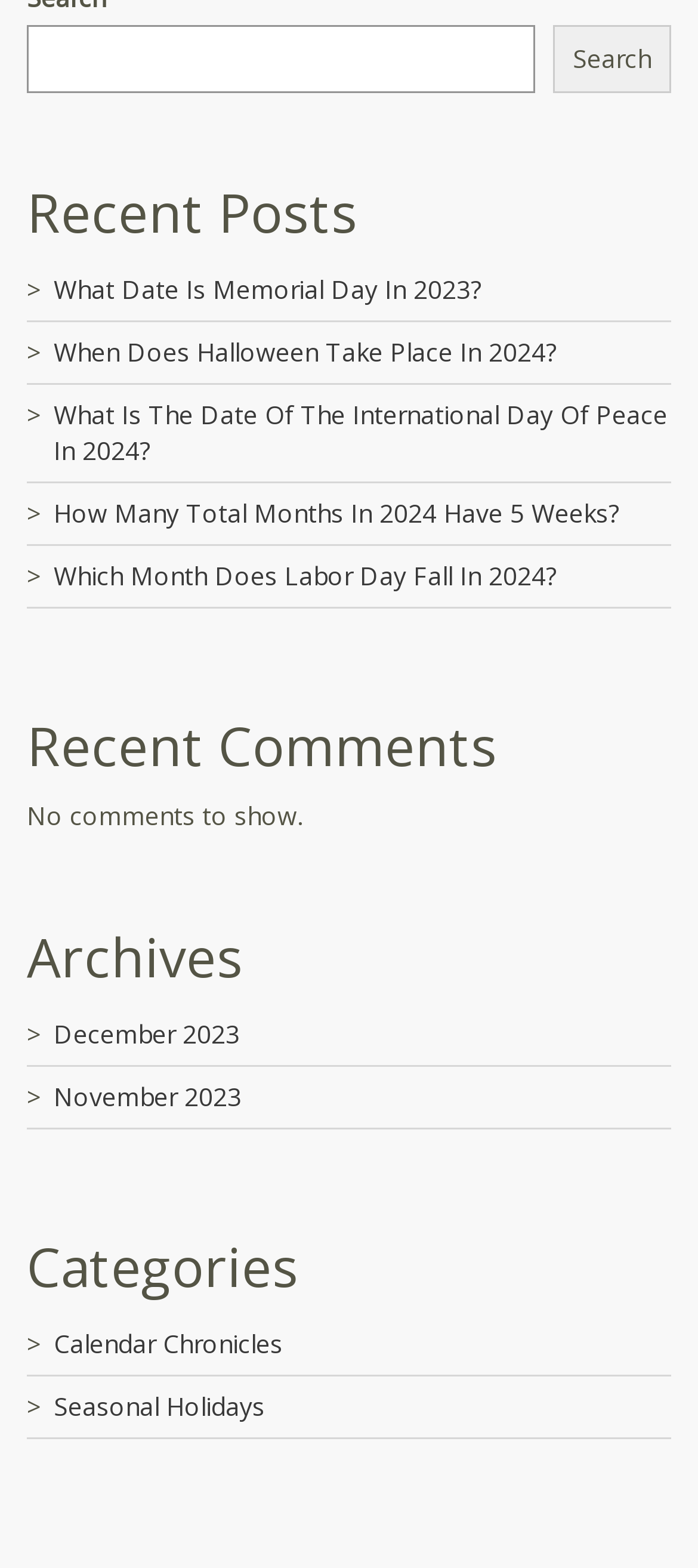Look at the image and answer the question in detail:
What is the category of the link 'What Date Is Memorial Day In 2023?'?

I found the link 'What Date Is Memorial Day In 2023?' under the 'Recent Posts' section, and then I looked for the category section, which lists 'Calendar Chronicles' as one of the categories. Since the topic of Memorial Day is related to calendar events, I inferred that this link belongs to the 'Calendar Chronicles' category.